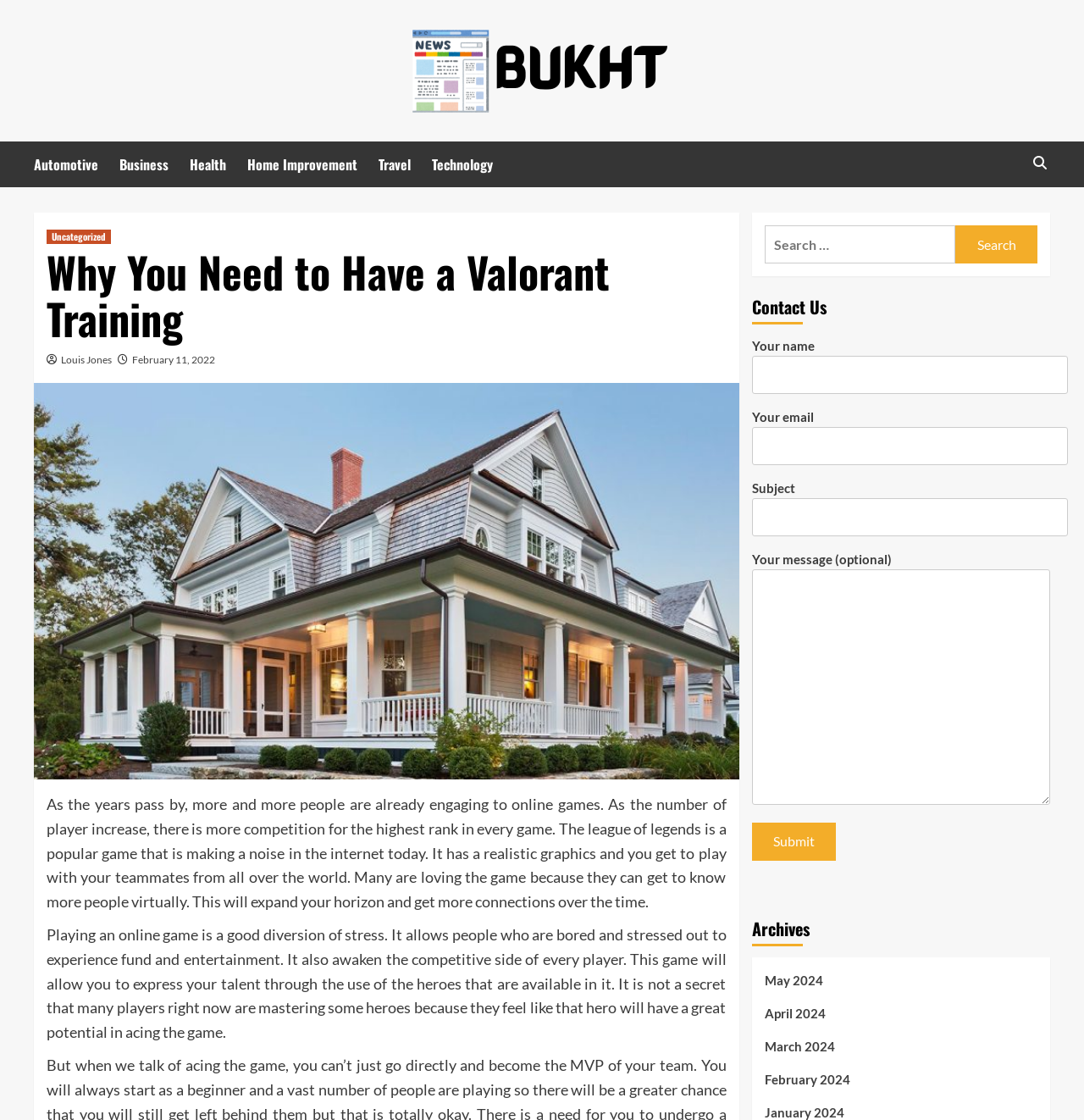Please identify and generate the text content of the webpage's main heading.

Why You Need to Have a Valorant Training